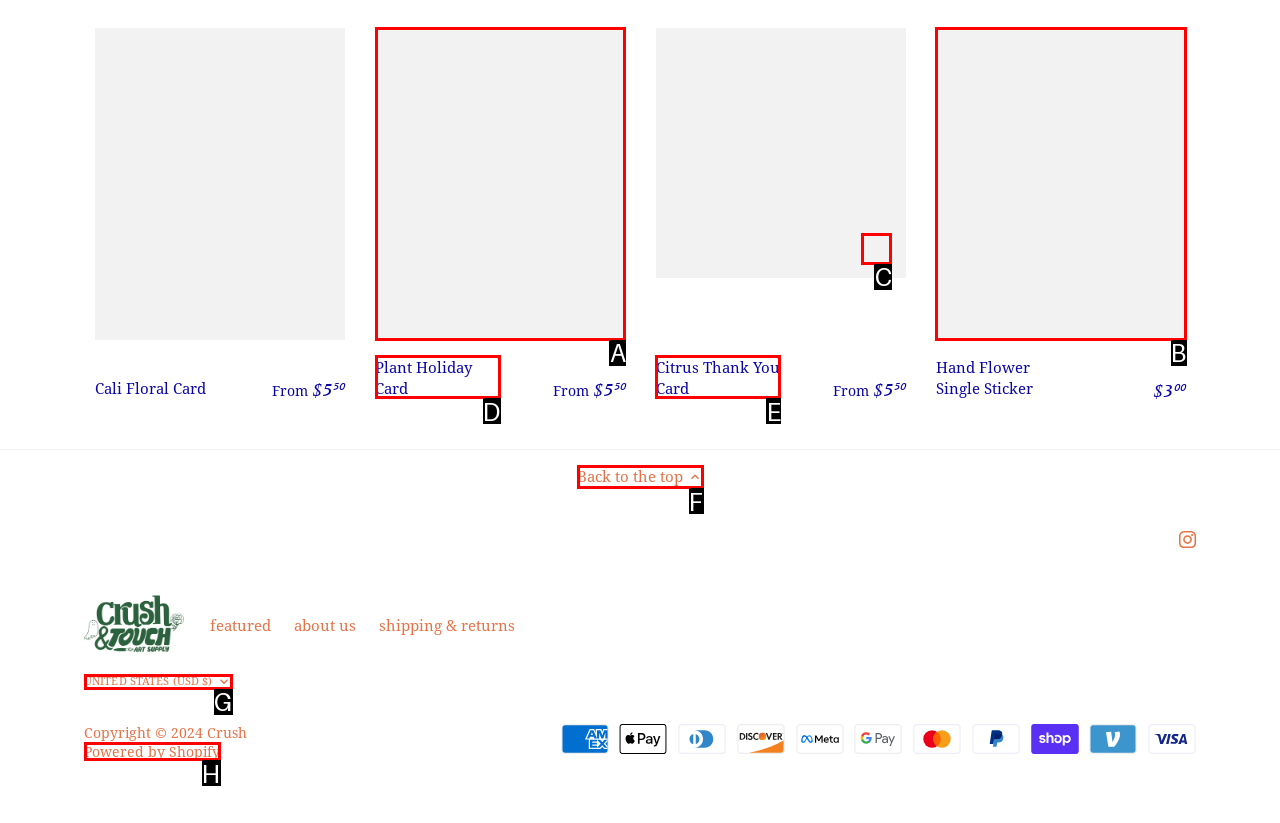Determine the option that best fits the description: aria-label="Quick buy"
Reply with the letter of the correct option directly.

C